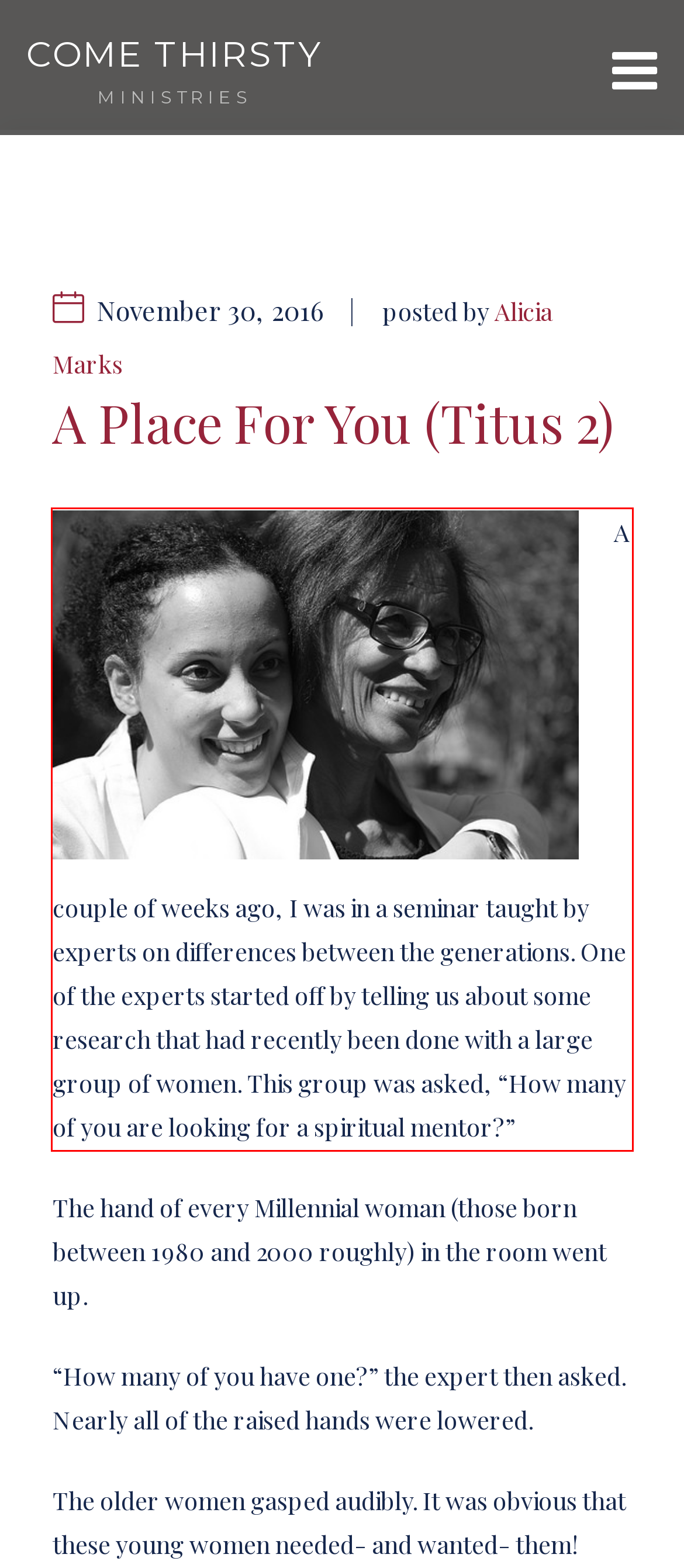Please identify the text within the red rectangular bounding box in the provided webpage screenshot.

A couple of weeks ago, I was in a seminar taught by experts on differences between the generations. One of the experts started off by telling us about some research that had recently been done with a large group of women. This group was asked, “How many of you are looking for a spiritual mentor?”